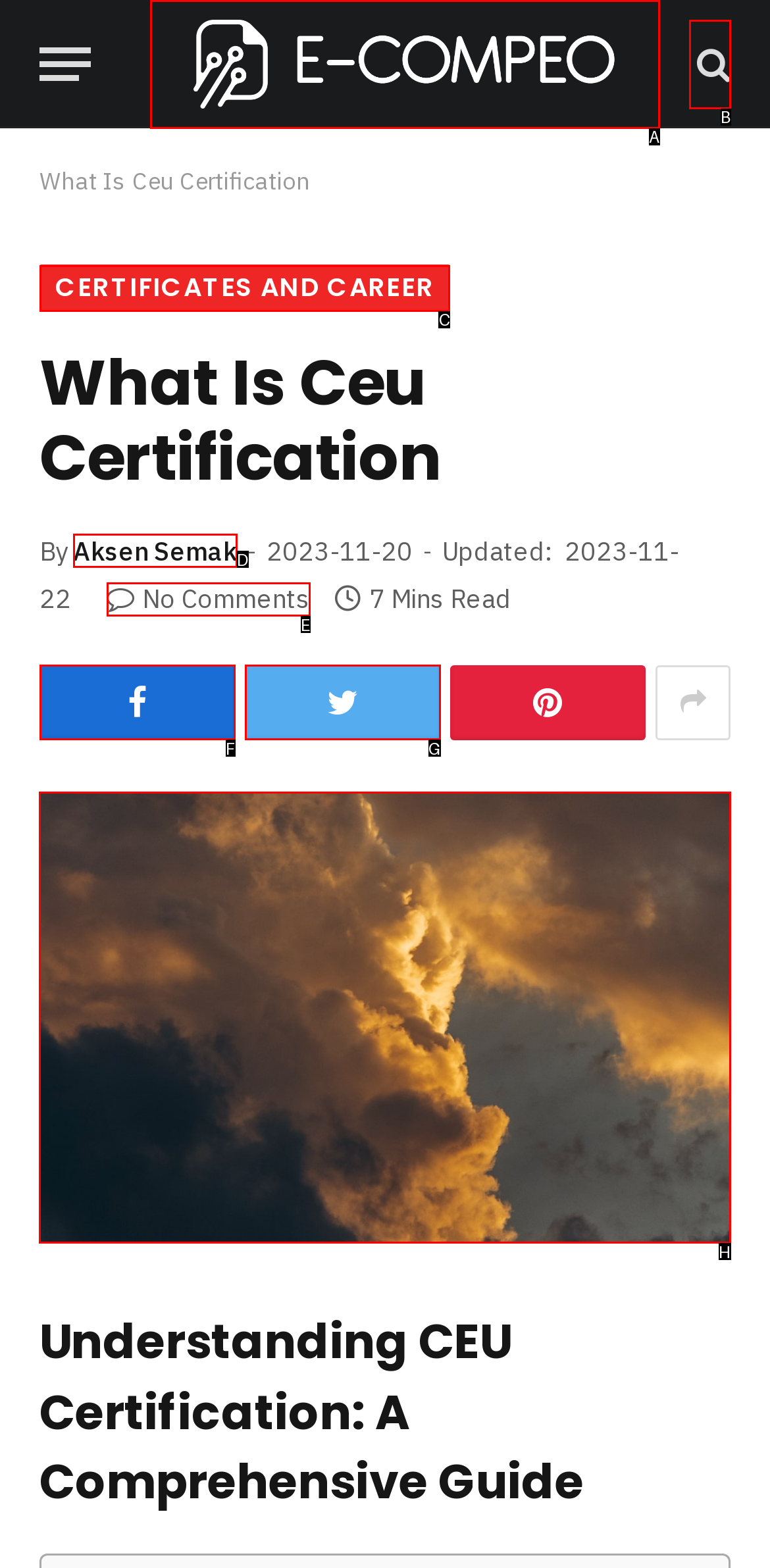Select the right option to accomplish this task: Read the article about CEU certification. Reply with the letter corresponding to the correct UI element.

H